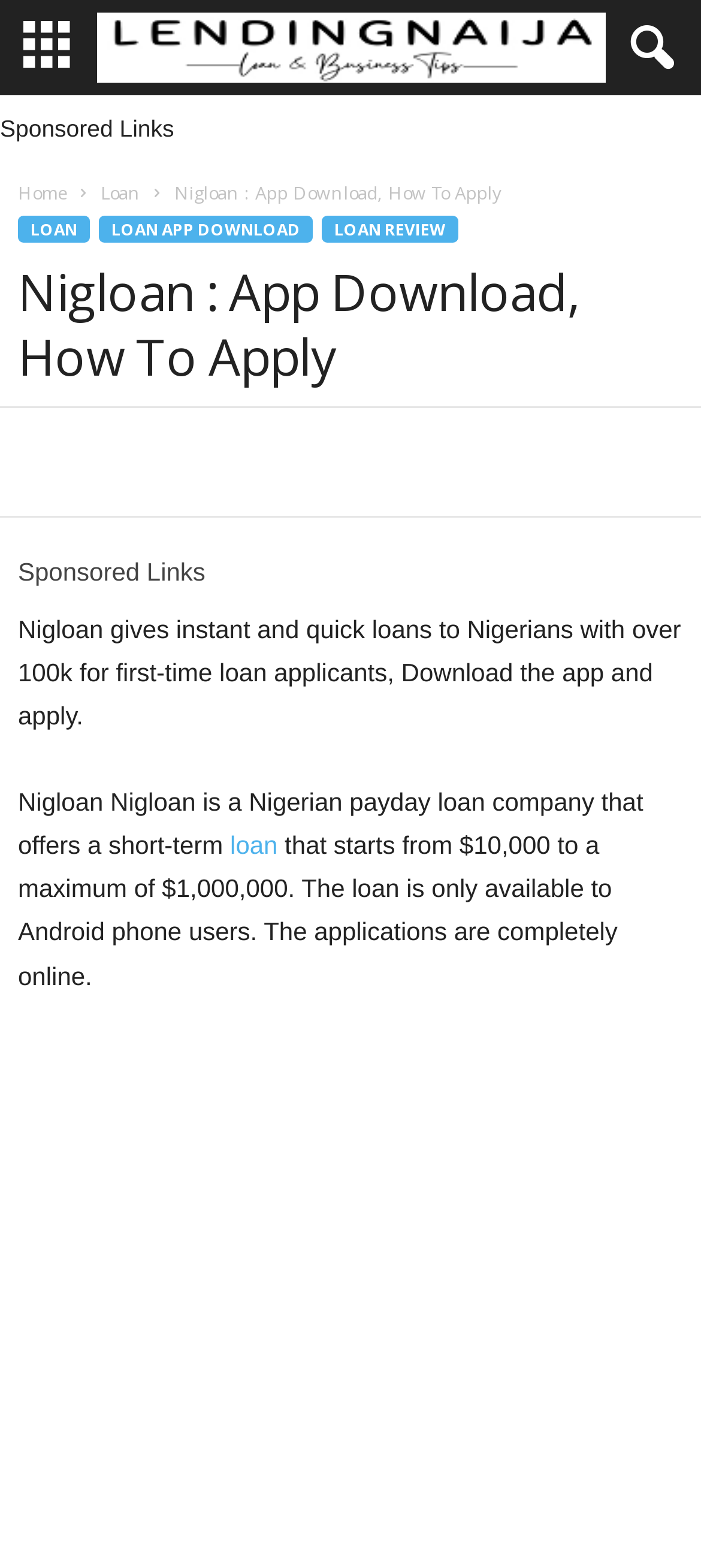Locate the bounding box coordinates of the clickable area needed to fulfill the instruction: "Read the loan review".

[0.459, 0.138, 0.654, 0.155]